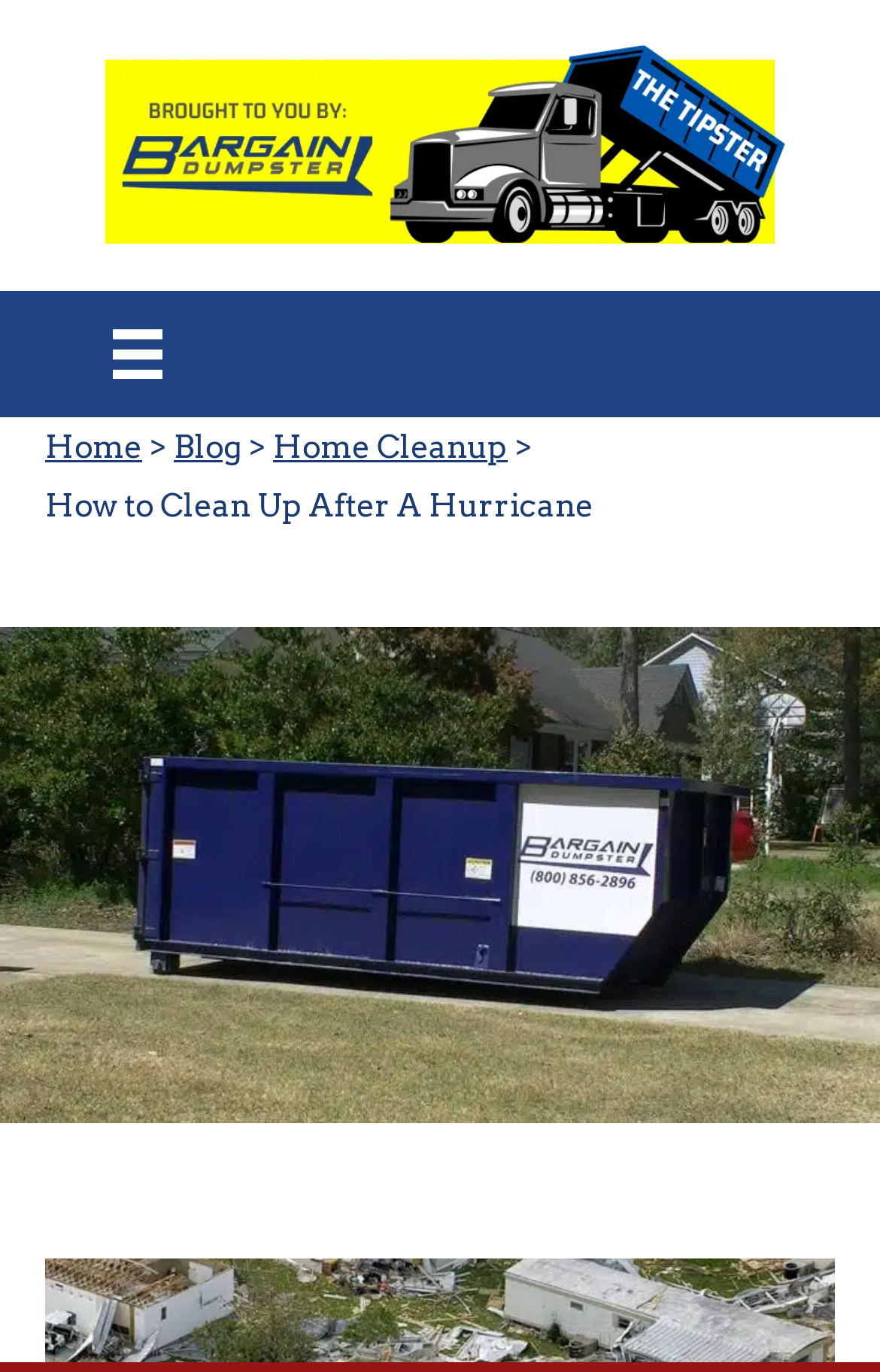What is the purpose of the webpage?
Look at the image and respond with a one-word or short phrase answer.

Hurricane clean-up tips